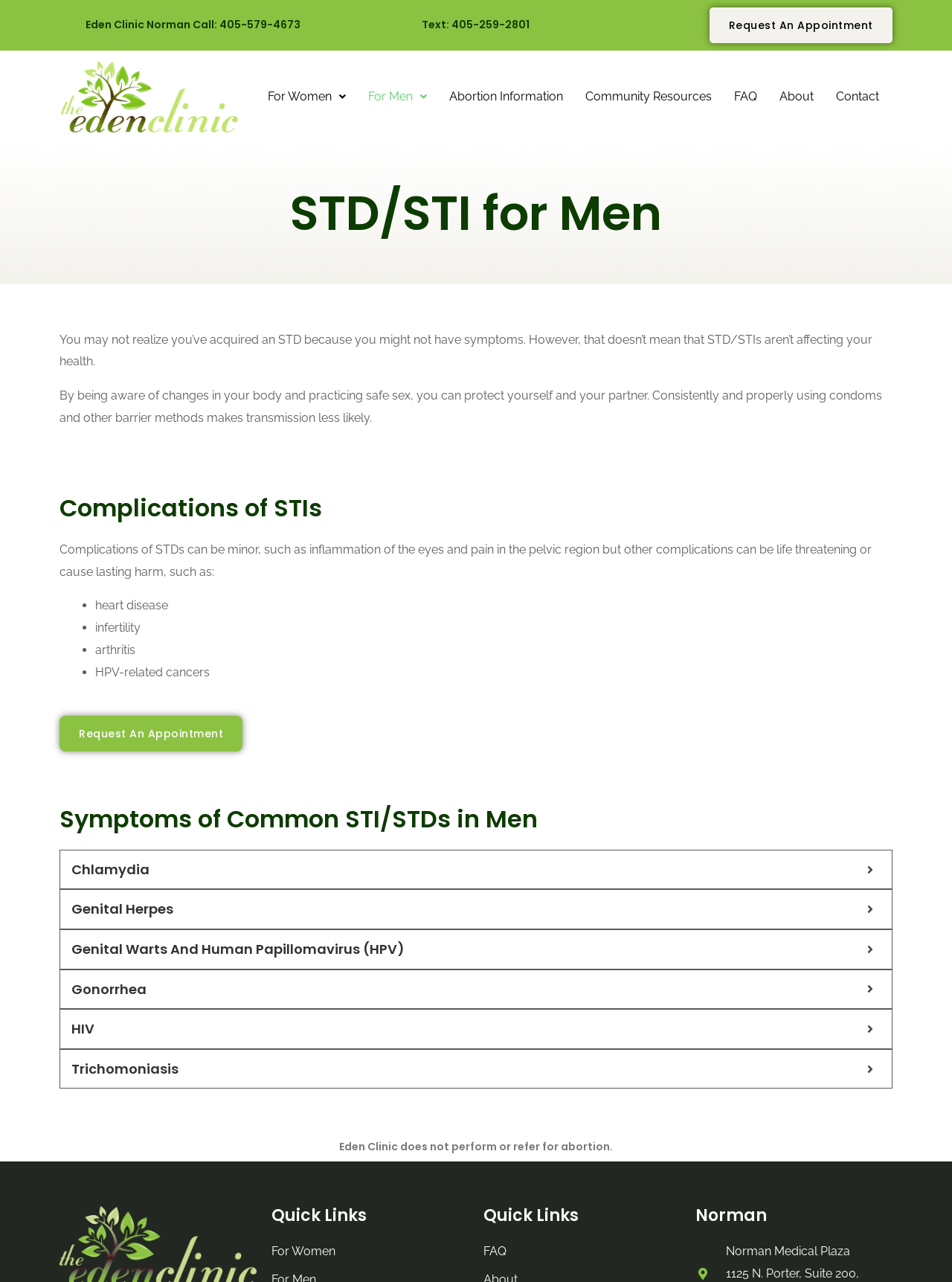Find the bounding box coordinates for the area you need to click to carry out the instruction: "Read about Complications of STIs". The coordinates should be four float numbers between 0 and 1, indicated as [left, top, right, bottom].

[0.062, 0.384, 0.938, 0.409]